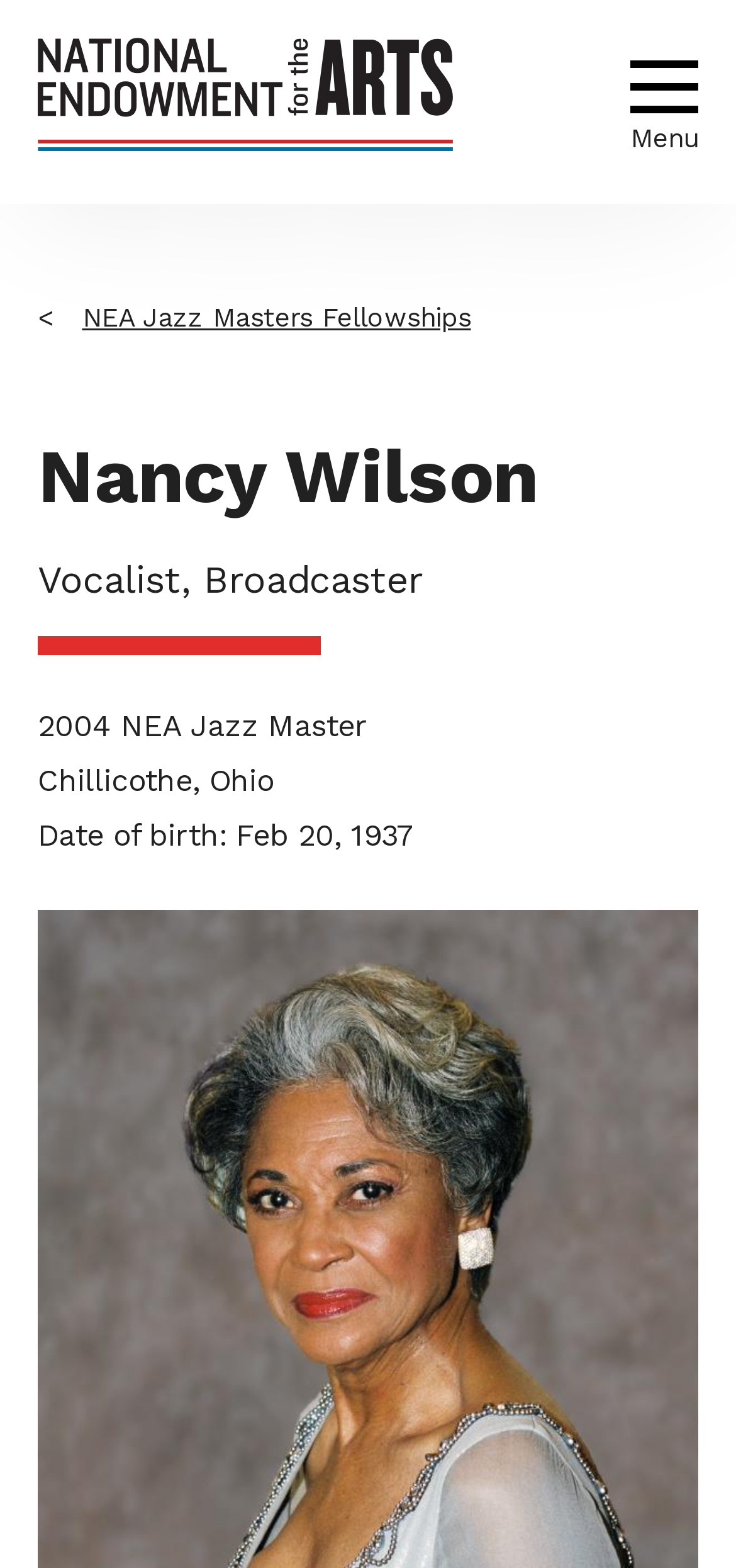Deliver a detailed narrative of the webpage's visual and textual elements.

The webpage is about Nancy Wilson, a renowned jazz vocalist and broadcaster. At the top left corner, there is a National Endowment for the Arts logo, accompanied by a heading with the same name. Below the logo, there is a navigation menu labeled "Breadcrumb" with a link to "NEA Jazz Masters Fellowships". 

To the right of the logo, there is a link to skip to the main content. On the top right corner, there is a button to open the menu. 

The main content starts with a heading that reads "Nancy Wilson". Below the heading, there are several lines of text that describe Nancy Wilson's achievements and personal information. The text includes her profession as a vocalist and broadcaster, her title as a 2004 NEA Jazz Master, her birthplace as Chillicothe, Ohio, and her date of birth as February 20, 1937.